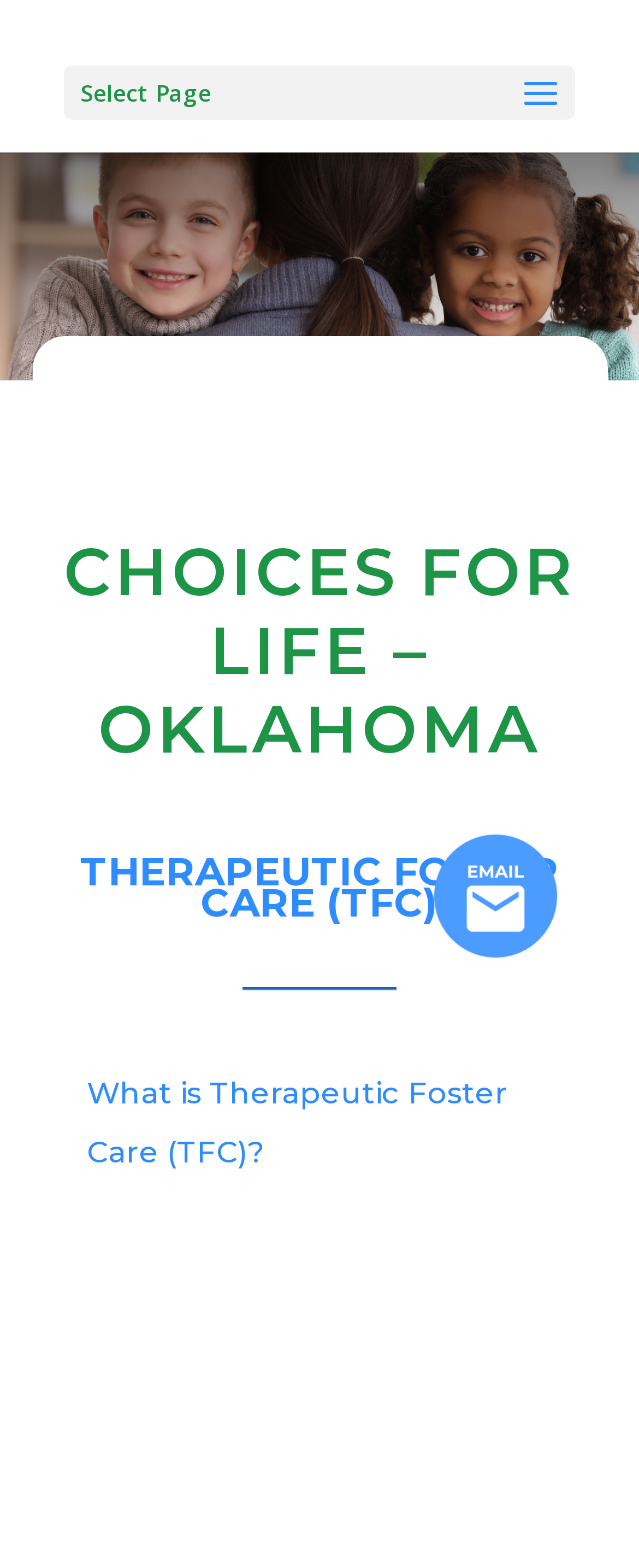Is this webpage related to Oklahoma? Using the information from the screenshot, answer with a single word or phrase.

Yes